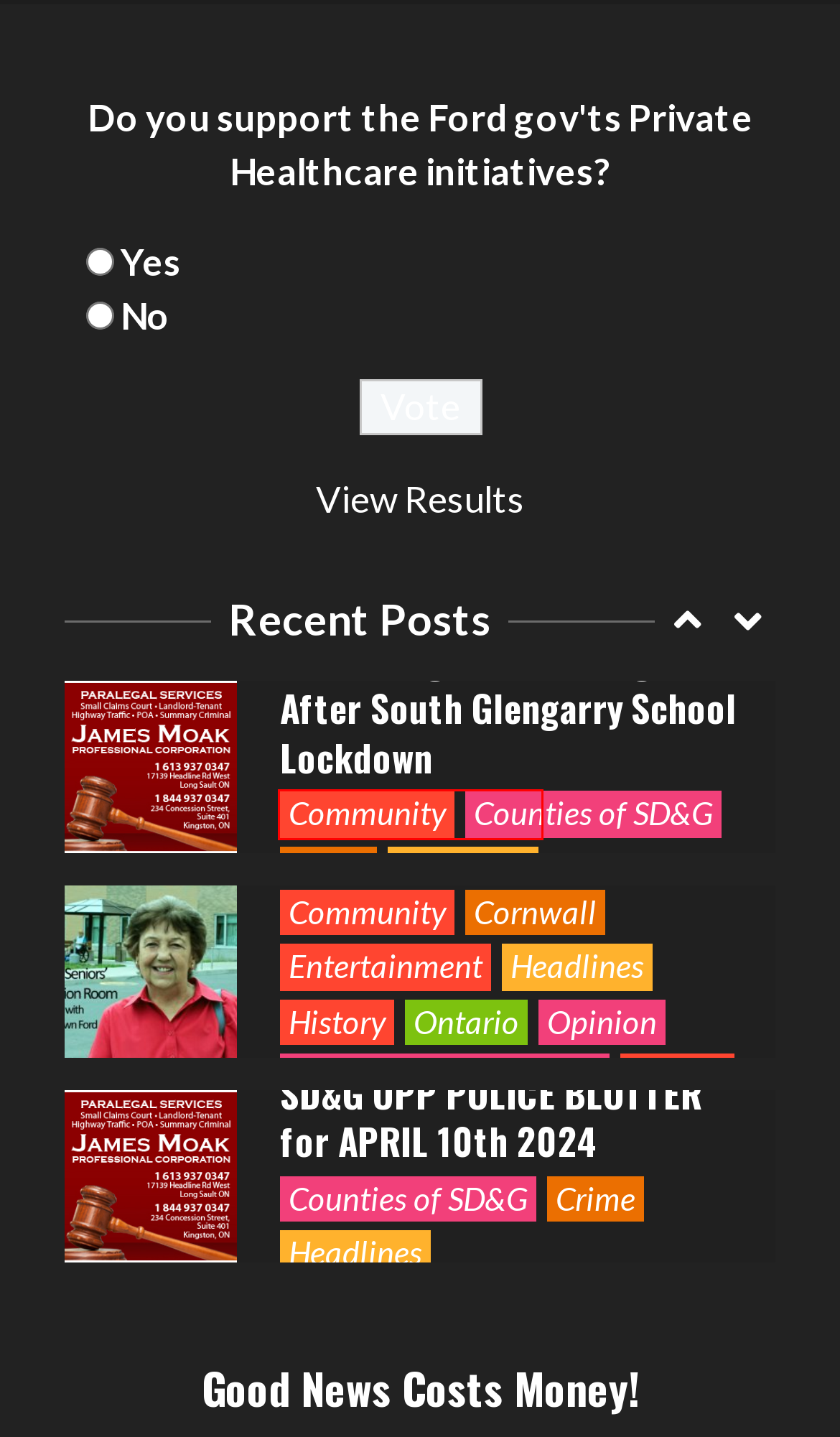You have a screenshot showing a webpage with a red bounding box highlighting an element. Choose the webpage description that best fits the new webpage after clicking the highlighted element. The descriptions are:
A. Health & Wellness – The Cornwall Free News
B. Opinion – The Cornwall Free News
C. Seniors Situation Room by Dawn Ford – Happy Victoria Day Weekend! – The Cornwall Free News
D. What’s Going On – The Cornwall Free News
E. Ontario – The Cornwall Free News
F. Entertainment – The Cornwall Free News
G. SD&G OPP POLICE BLOTTER for APRIL 10th 2024 – The Cornwall Free News
H. History – The Cornwall Free News

A